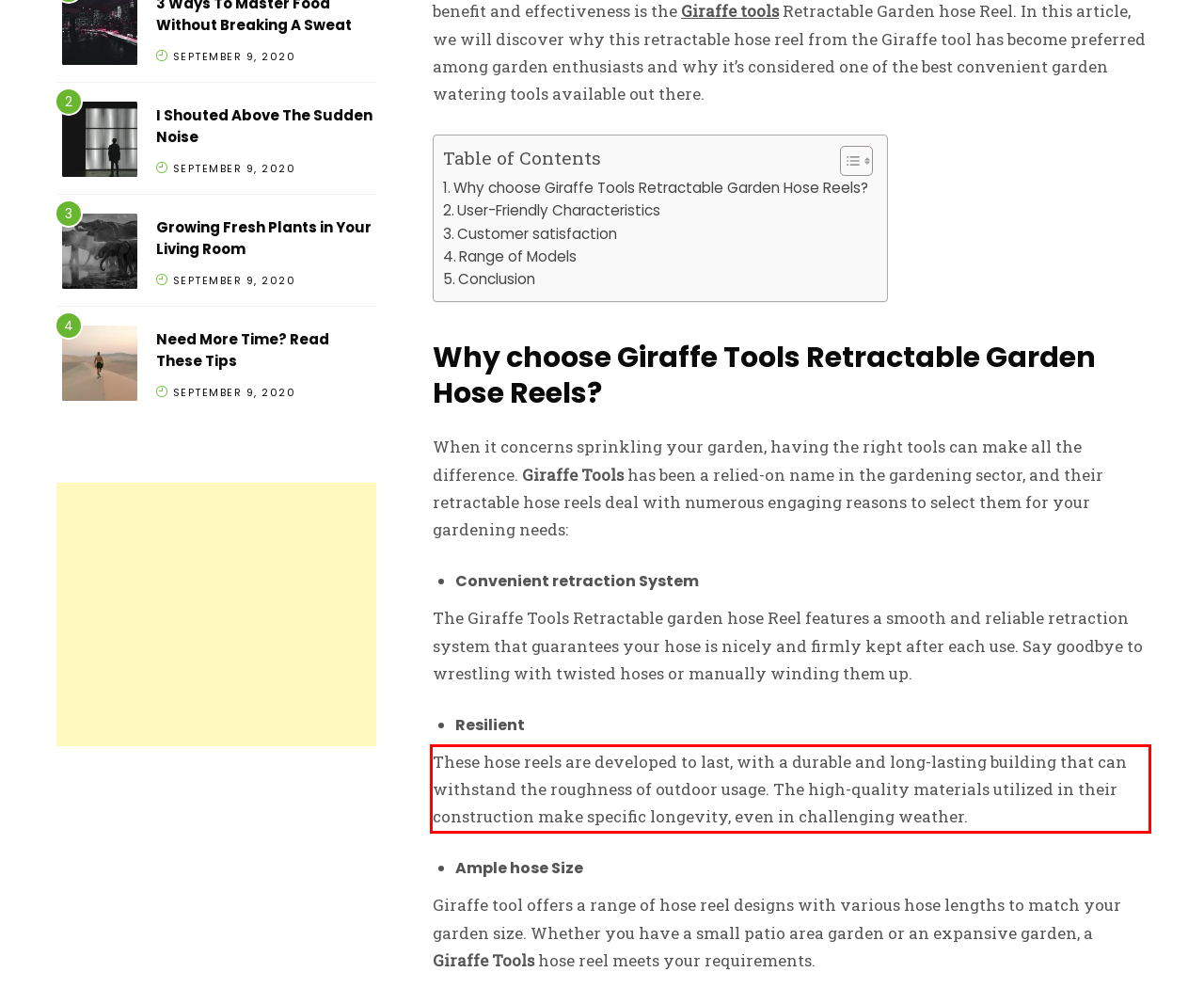Within the screenshot of a webpage, identify the red bounding box and perform OCR to capture the text content it contains.

These hose reels are developed to last, with a durable and long-lasting building that can withstand the roughness of outdoor usage. The high-quality materials utilized in their construction make specific longevity, even in challenging weather.